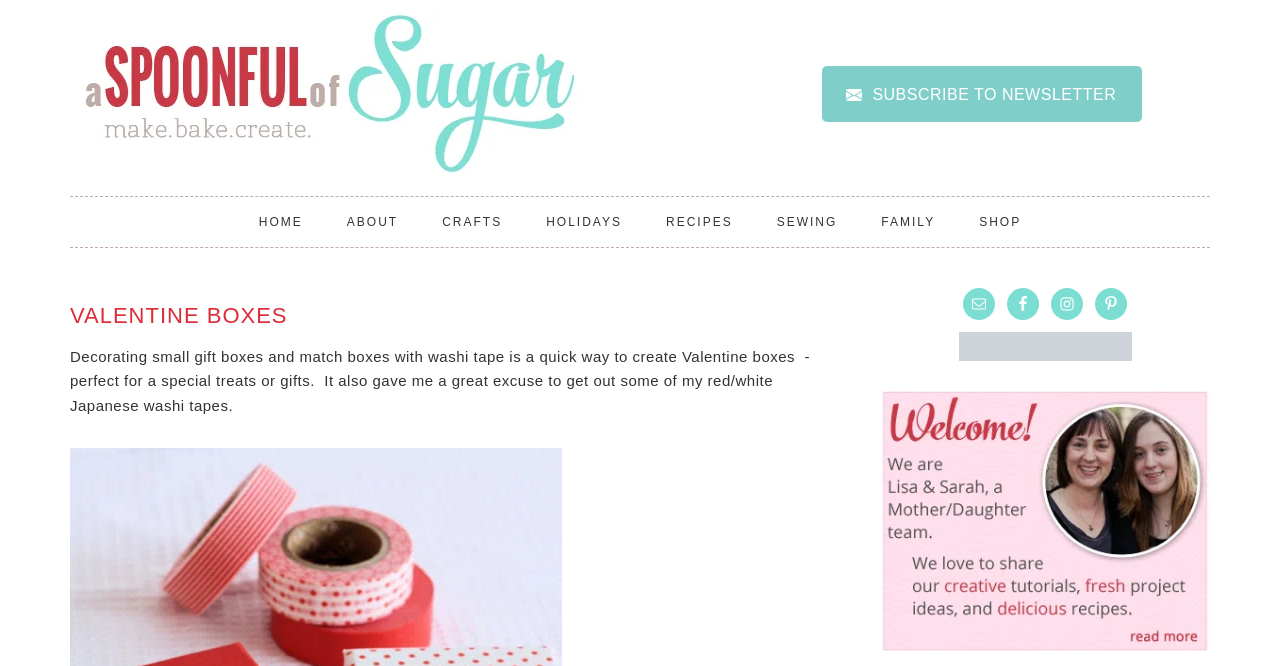From the details in the image, provide a thorough response to the question: What type of tape is used in the craft project?

The webpage text mentions 'red/white Japanese washi tapes' as the material used in the craft project, which indicates that washi tape is the type of tape used.